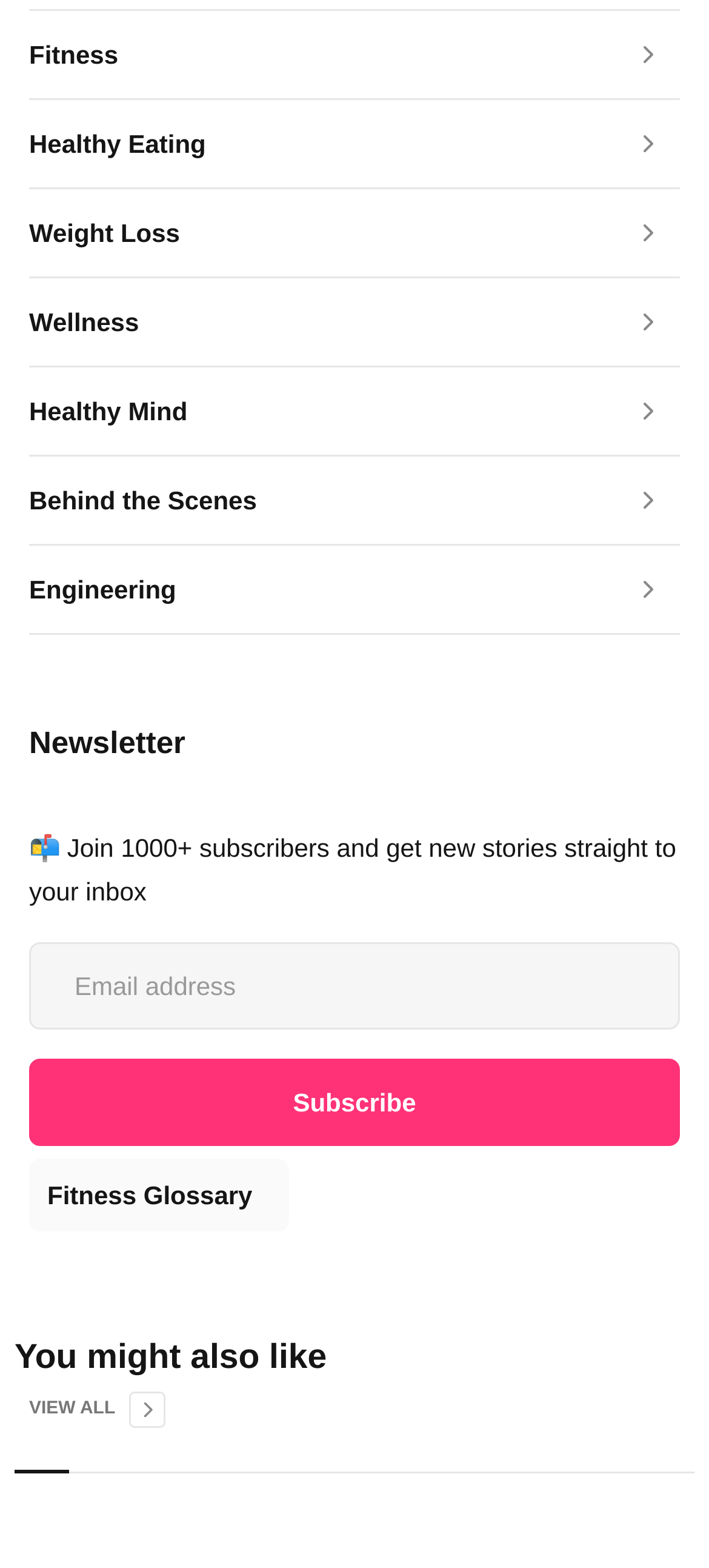Show the bounding box coordinates of the region that should be clicked to follow the instruction: "Subscribe to the newsletter."

[0.041, 0.675, 0.959, 0.731]